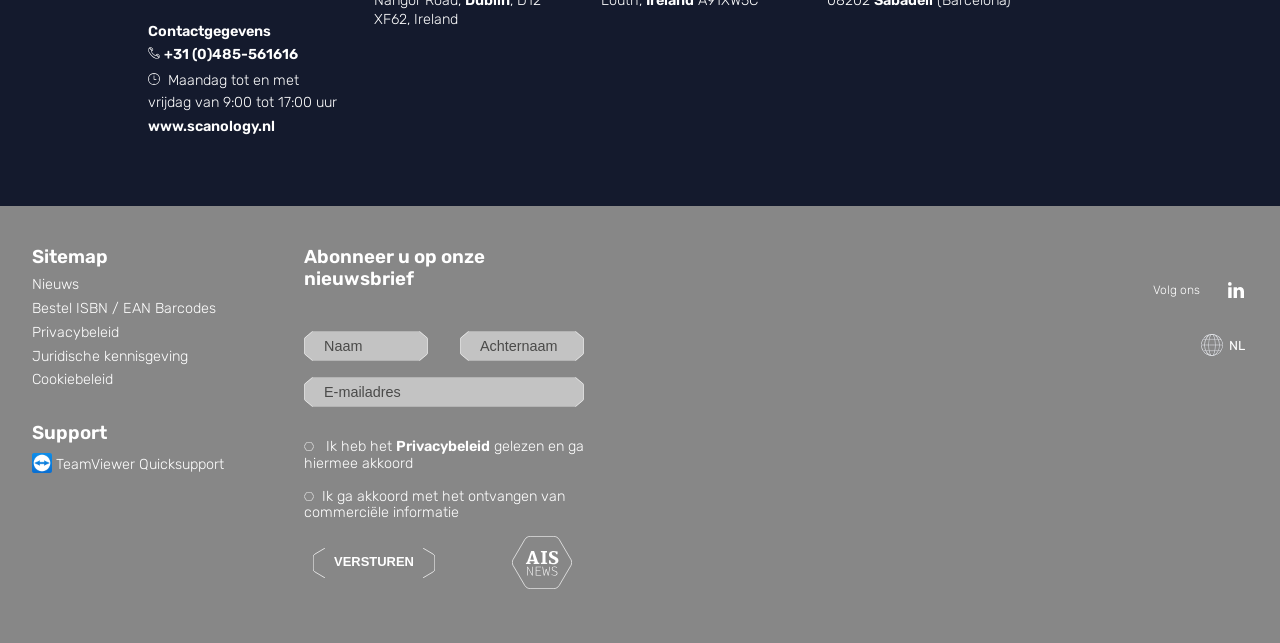Using the element description: "TeamViewer Quicksupport", determine the bounding box coordinates. The coordinates should be in the format [left, top, right, bottom], with values between 0 and 1.

[0.025, 0.709, 0.175, 0.736]